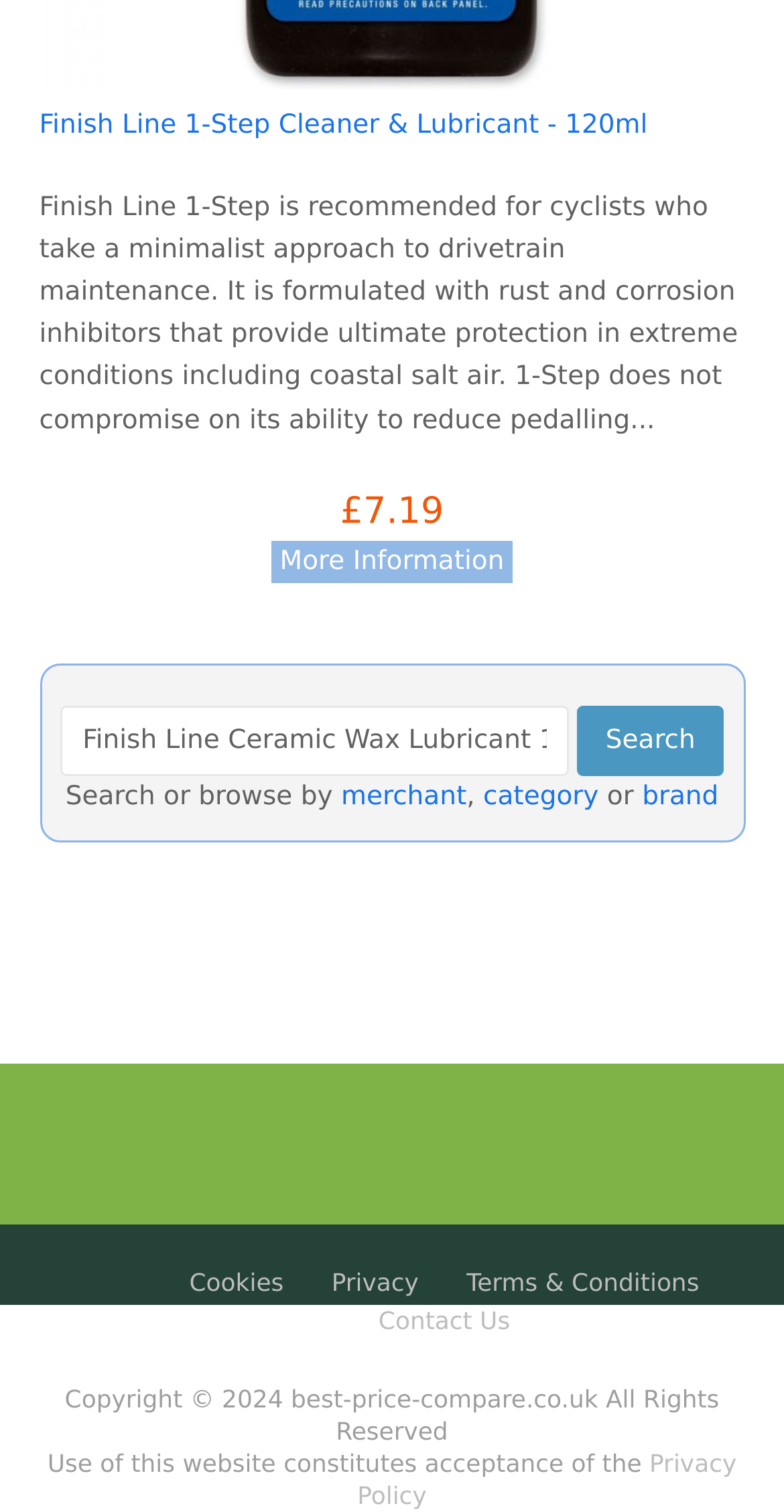What is the link at the bottom of the webpage related to?
Please craft a detailed and exhaustive response to the question.

The link at the bottom of the webpage is related to the Privacy Policy, as it is part of the sentence 'Use of this website constitutes acceptance of the Privacy Policy'.